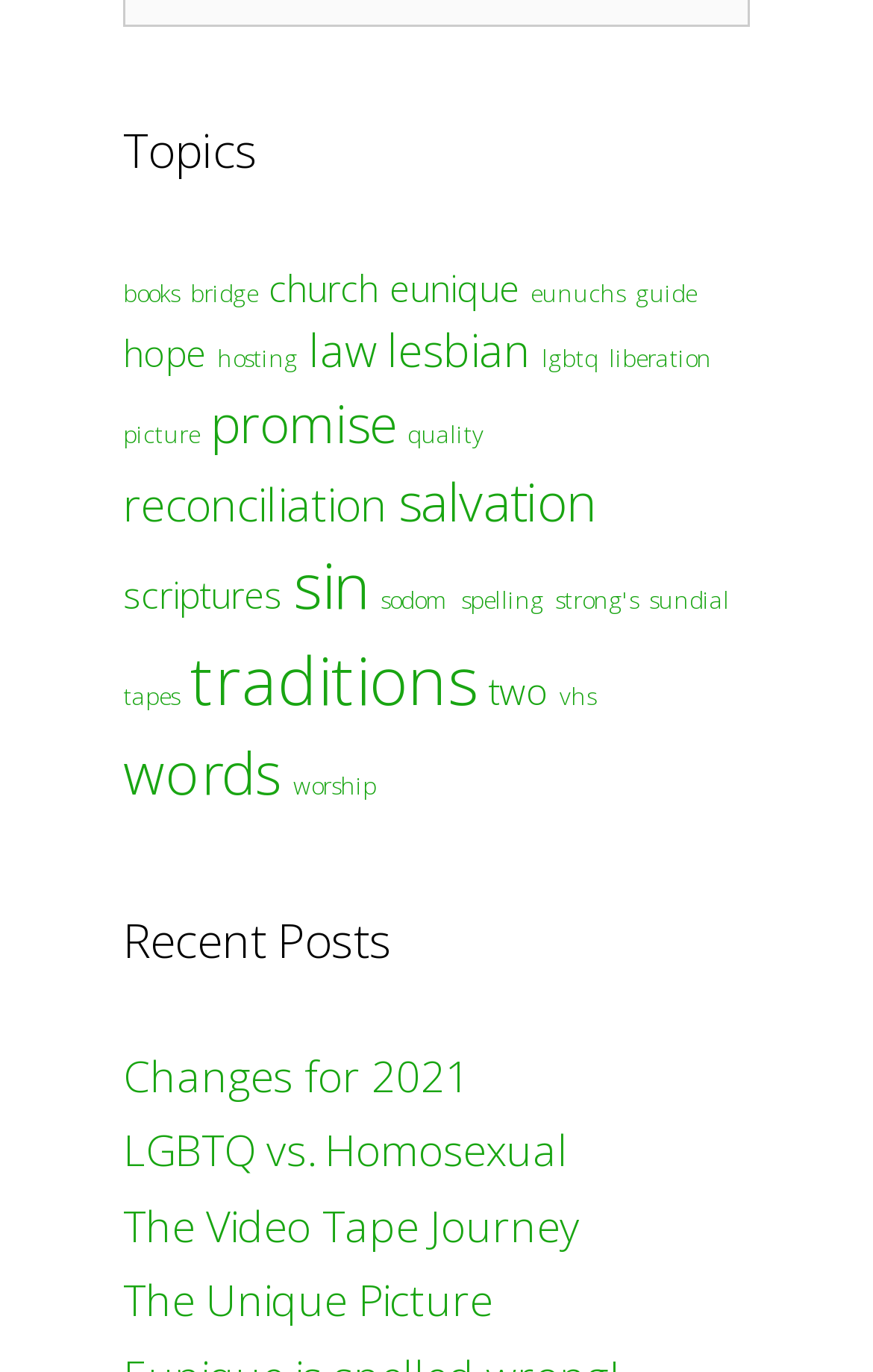Identify the bounding box for the UI element specified in this description: "The Unique Picture". The coordinates must be four float numbers between 0 and 1, formatted as [left, top, right, bottom].

[0.141, 0.927, 0.564, 0.97]